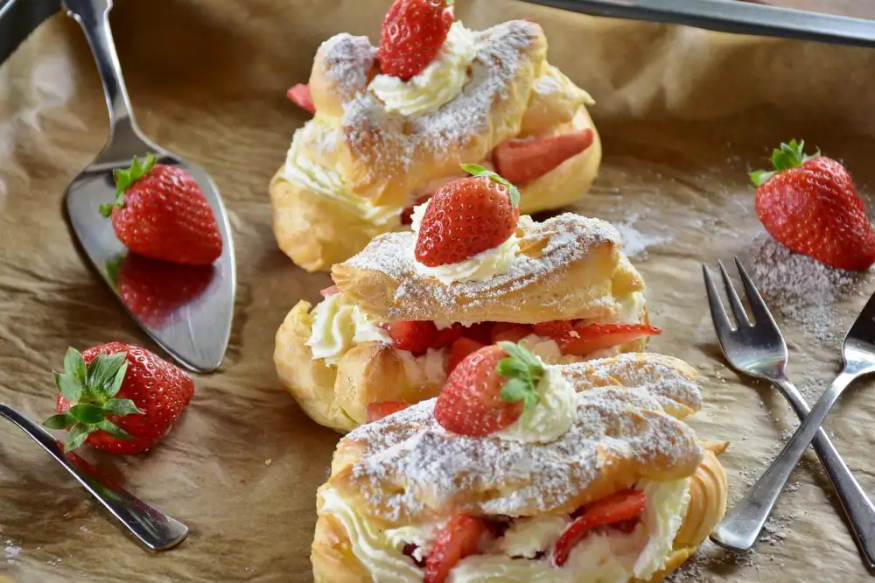Using a single word or phrase, answer the following question: 
What is the material of the utensils surrounding the tortas?

Stainless steel